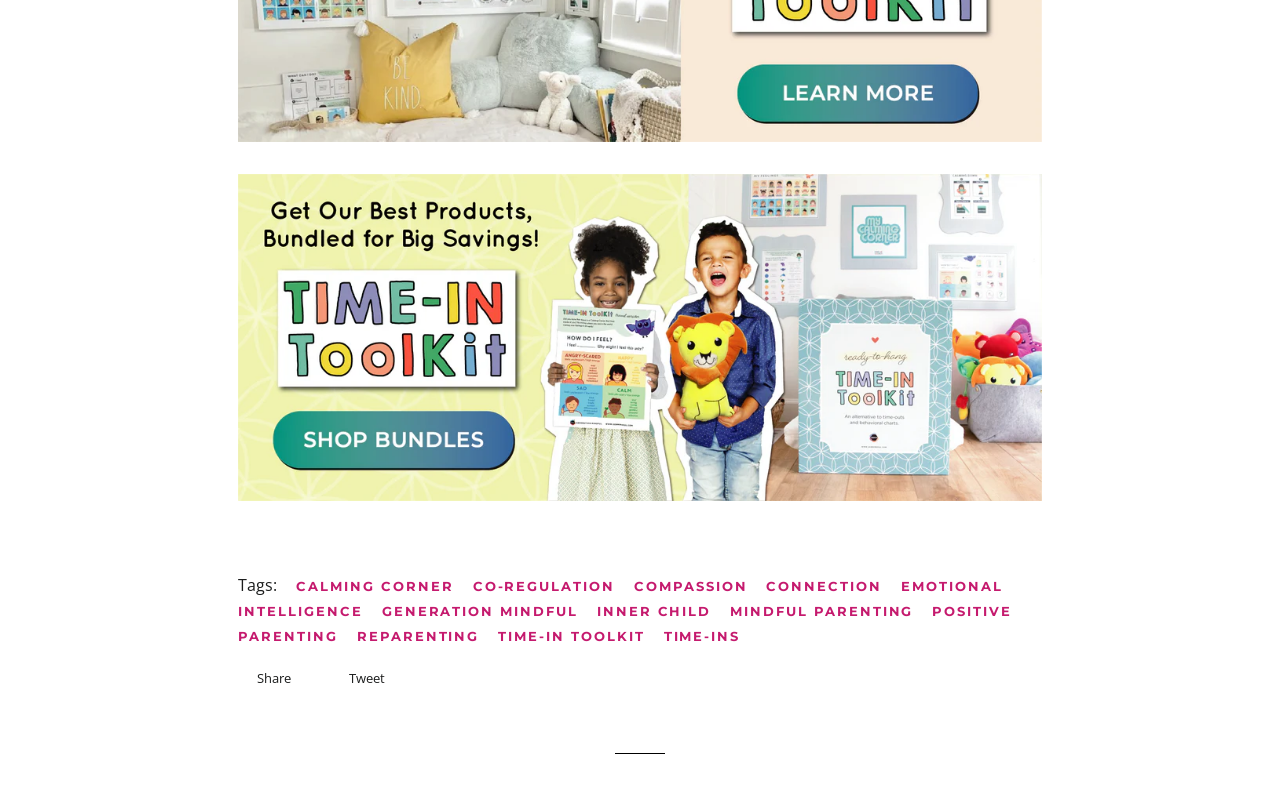Answer the question below using just one word or a short phrase: 
Can users share this webpage on social media?

Yes